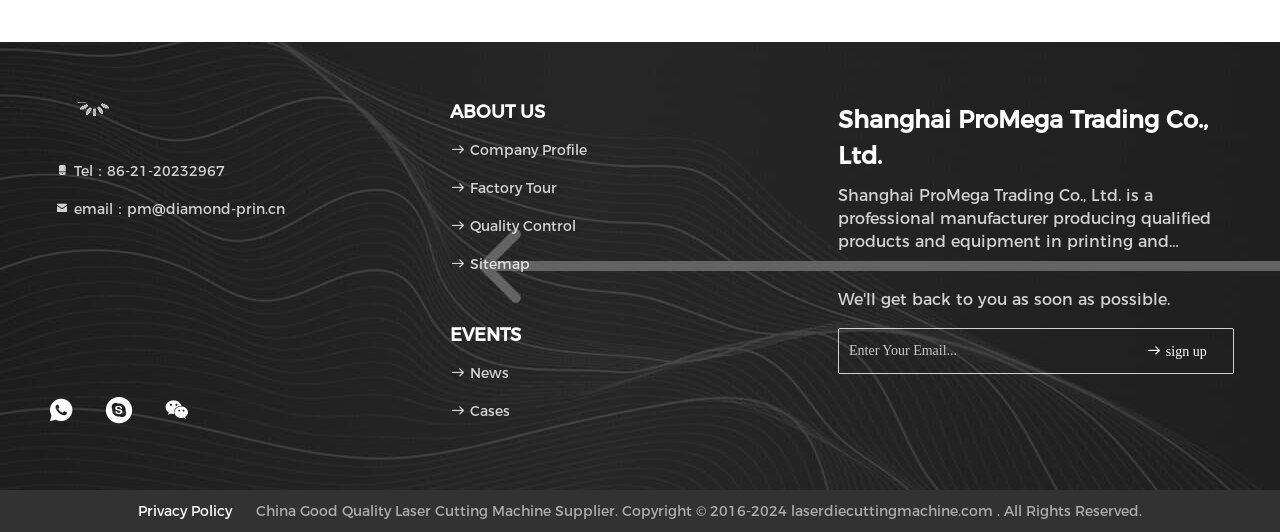Please determine the bounding box coordinates of the element's region to click for the following instruction: "Check the Privacy Policy".

[0.108, 0.944, 0.181, 0.977]